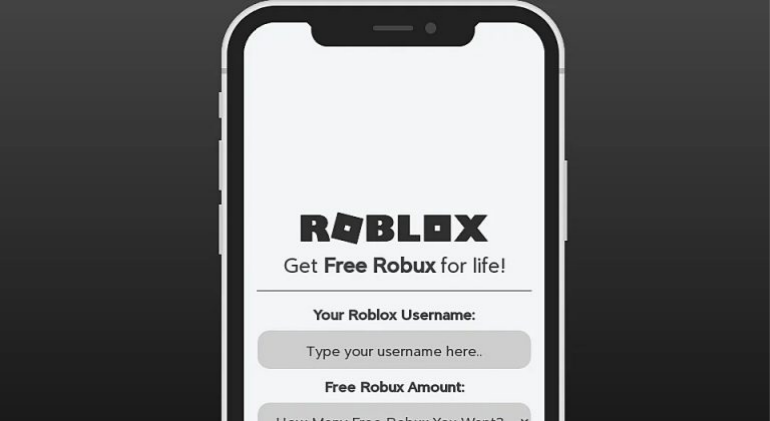What is the purpose of the first text box?
From the details in the image, answer the question comprehensively.

The first text box is labeled 'Your Roblox Username:' and has a prompt to 'Type your username here..', indicating that its purpose is to allow users to enter their Roblox username.